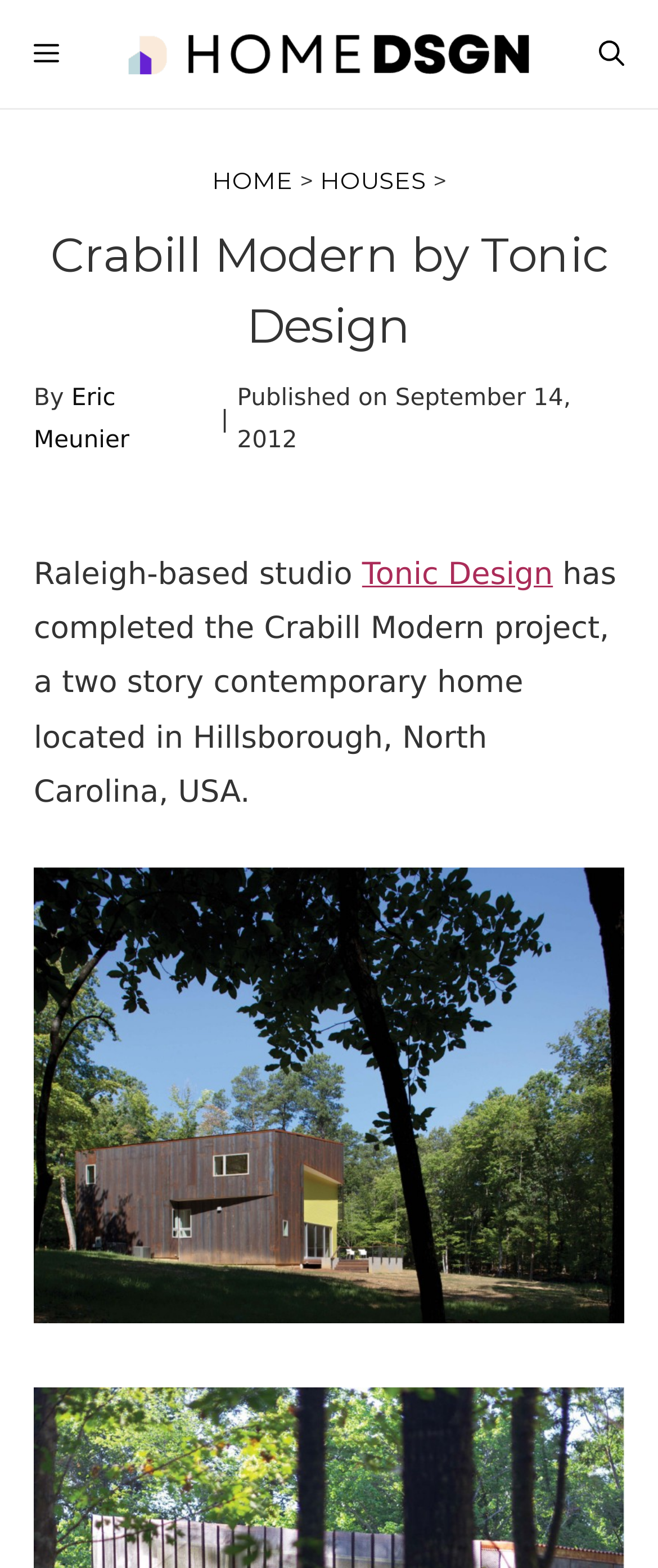Bounding box coordinates should be provided in the format (top-left x, top-left y, bottom-right x, bottom-right y) with all values between 0 and 1. Identify the bounding box for this UI element: ORDER NOW

None